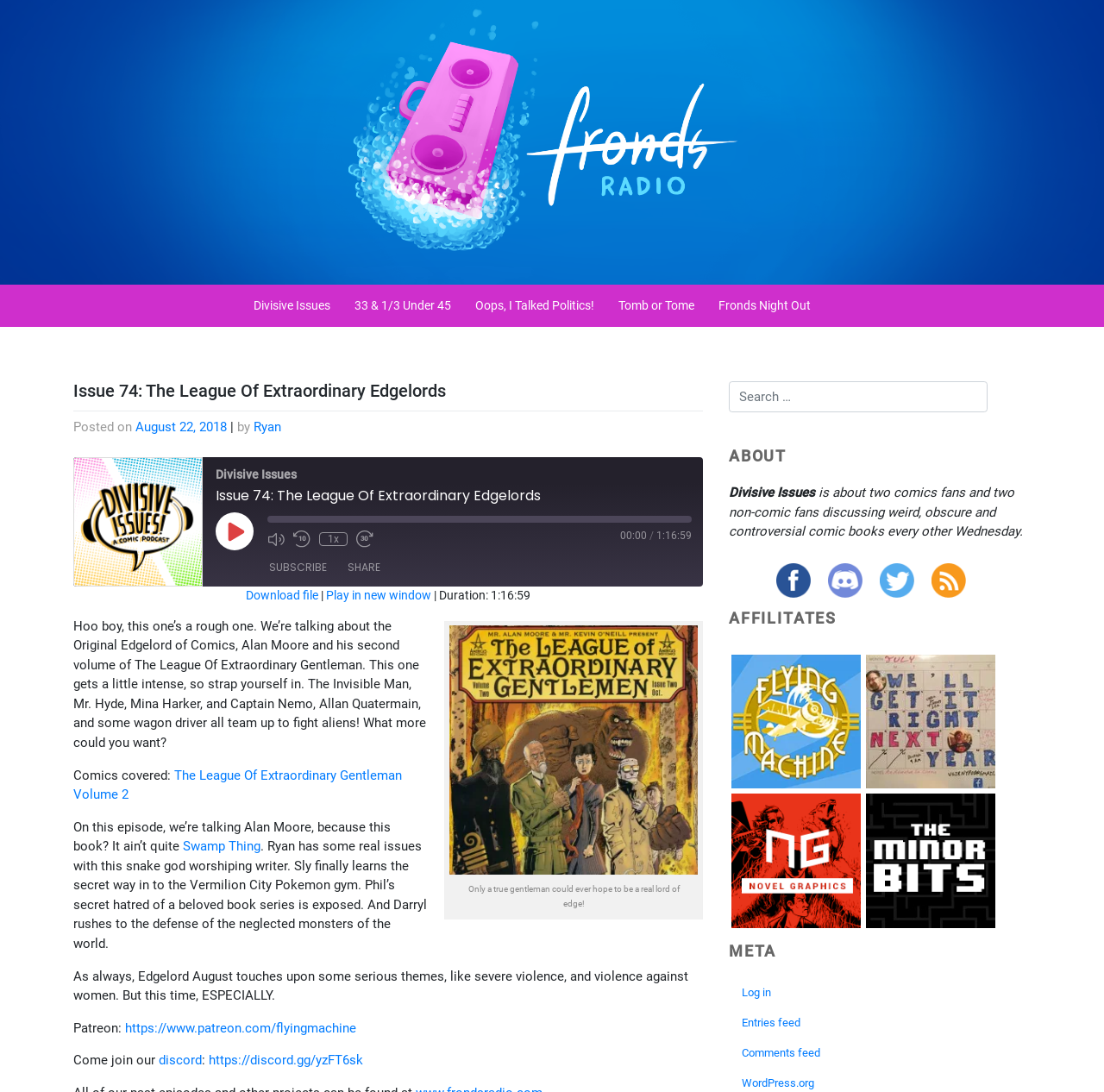What is the name of the podcast?
Please use the image to provide a one-word or short phrase answer.

Divisive Issues